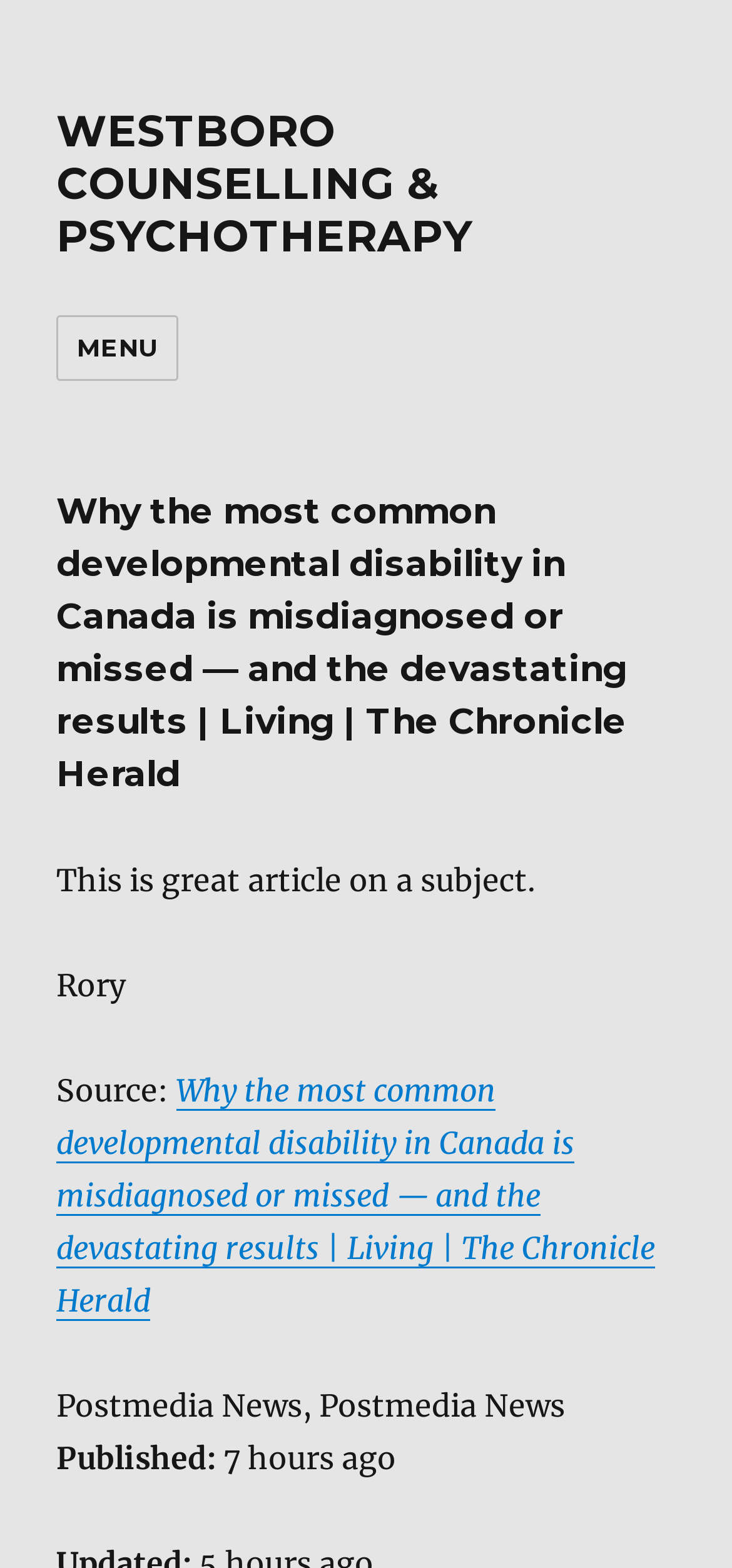Give a one-word or phrase response to the following question: What is the name of the counseling service?

WESTBORO COUNSELLING & PSYCHOTHERAPY